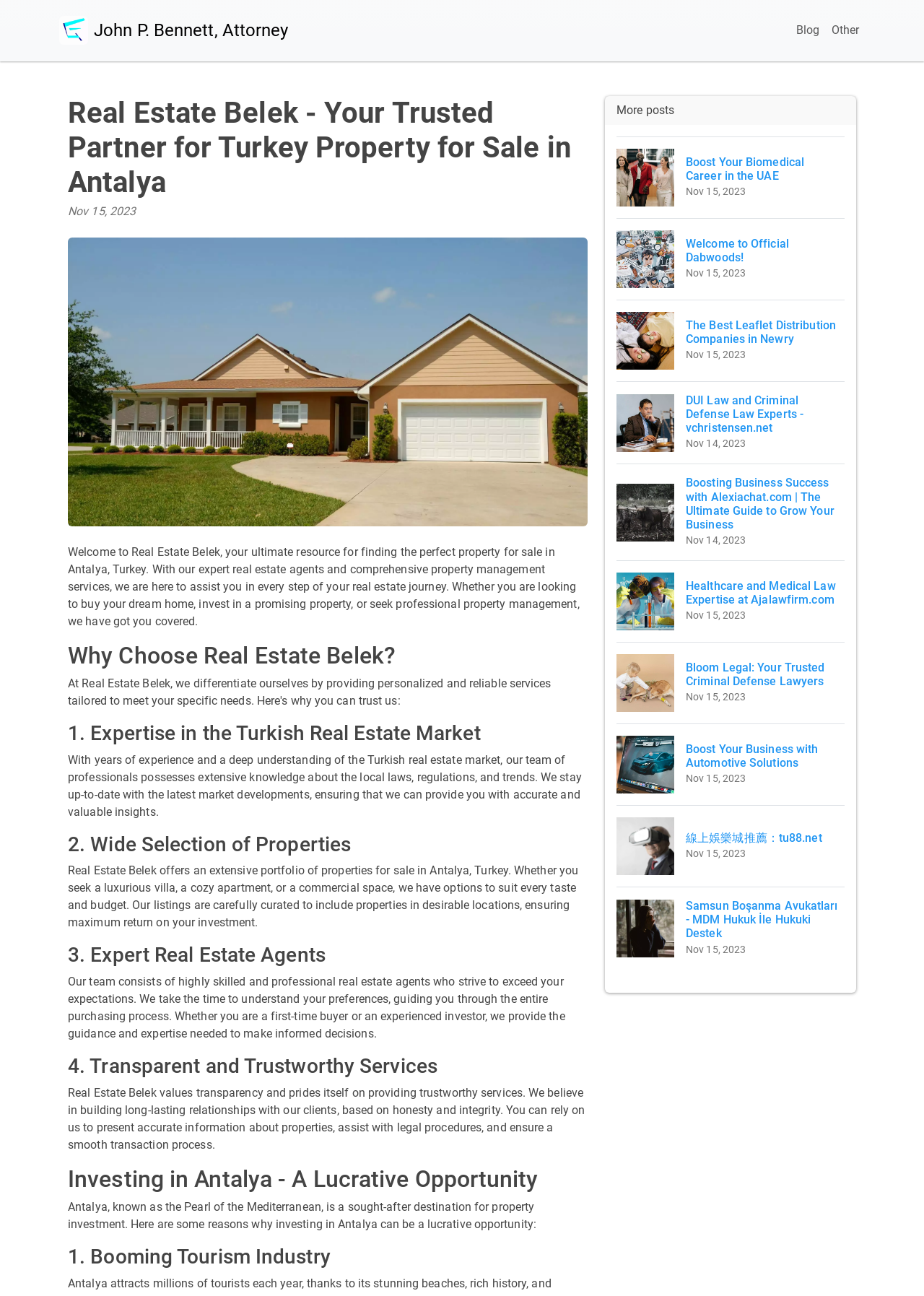Please identify the bounding box coordinates of the clickable area that will allow you to execute the instruction: "Click the 'Blog' link".

[0.856, 0.009, 0.893, 0.038]